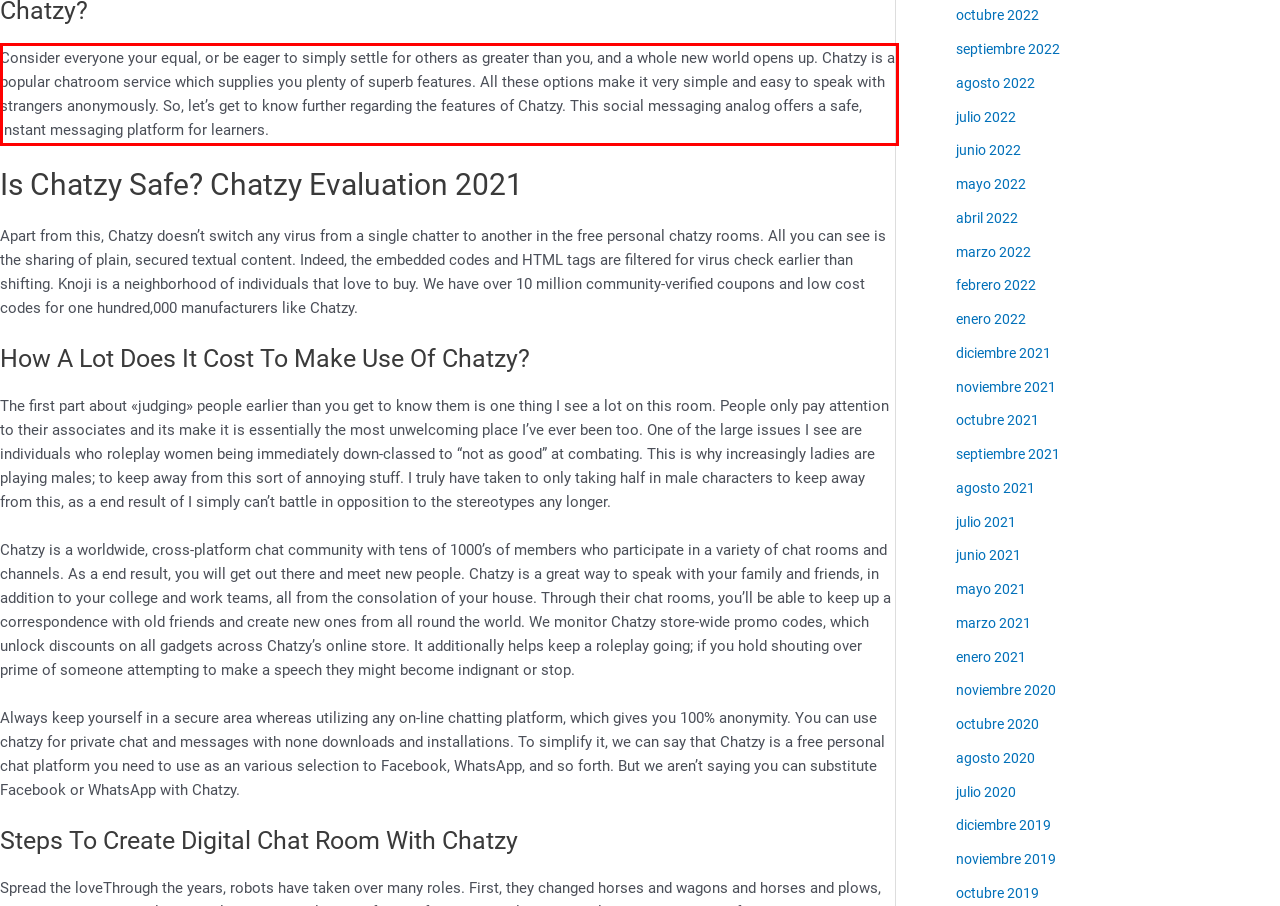Given a webpage screenshot with a red bounding box, perform OCR to read and deliver the text enclosed by the red bounding box.

Consider everyone your equal, or be eager to simply settle for others as greater than you, and a whole new world opens up. Chatzy is a popular chatroom service which supplies you plenty of superb features. All these options make it very simple and easy to speak with strangers anonymously. So, let’s get to know further regarding the features of Chatzy. This social messaging analog offers a safe, instant messaging platform for learners.